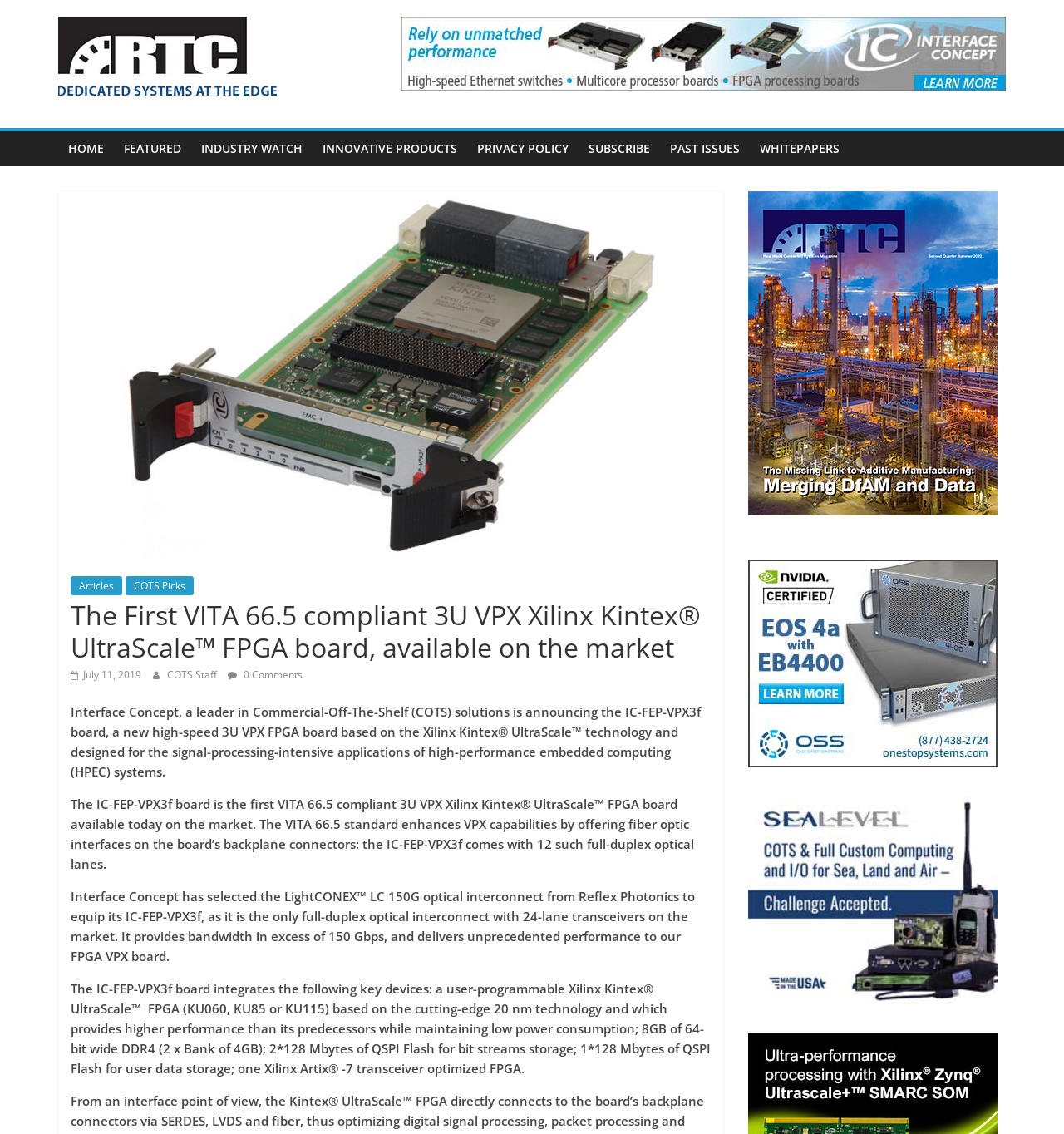Identify the main heading from the webpage and provide its text content.

The First VITA 66.5 compliant 3U VPX Xilinx Kintex® UltraScale™ FPGA board, available on the market